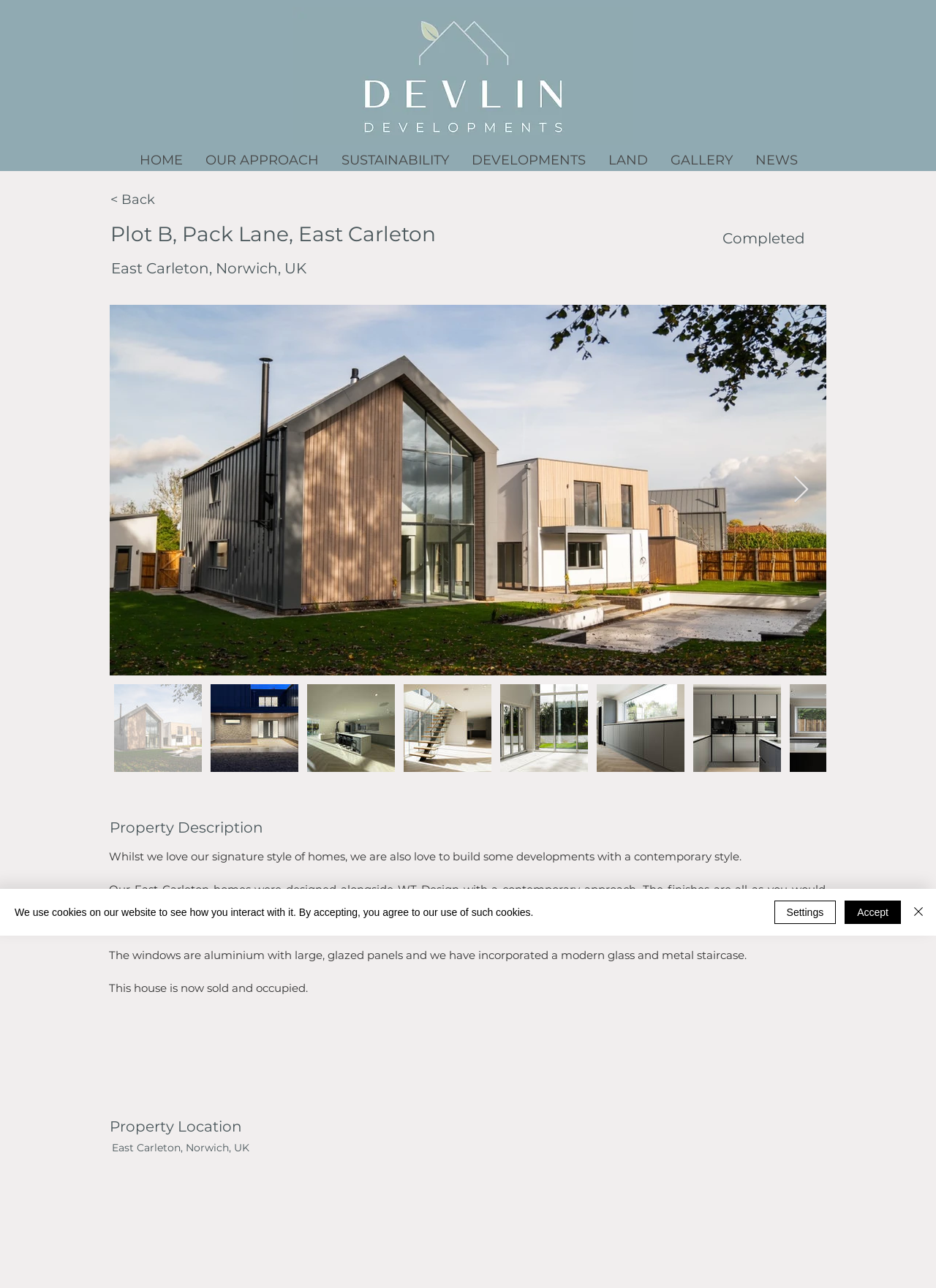What is the material of the windows?
Please respond to the question with a detailed and informative answer.

I determined the material of the windows by reading the static text element that describes the property features, which mentions 'aluminium with large, glazed panels'.